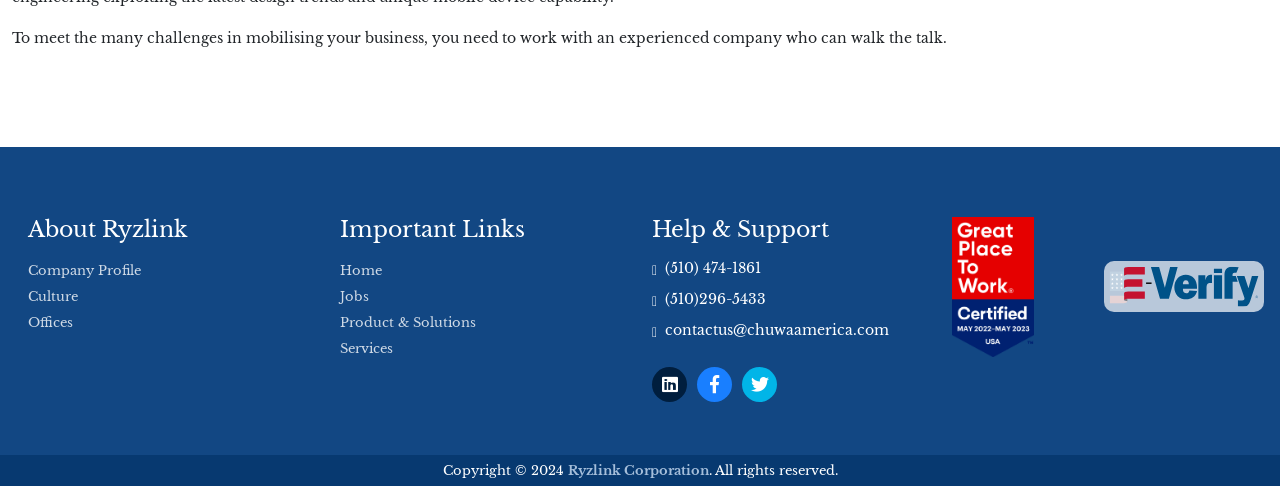Look at the image and write a detailed answer to the question: 
What is the company name mentioned on the webpage?

The company name is mentioned at the bottom of the webpage, in the copyright section, as 'Ryzlink Corporation'.